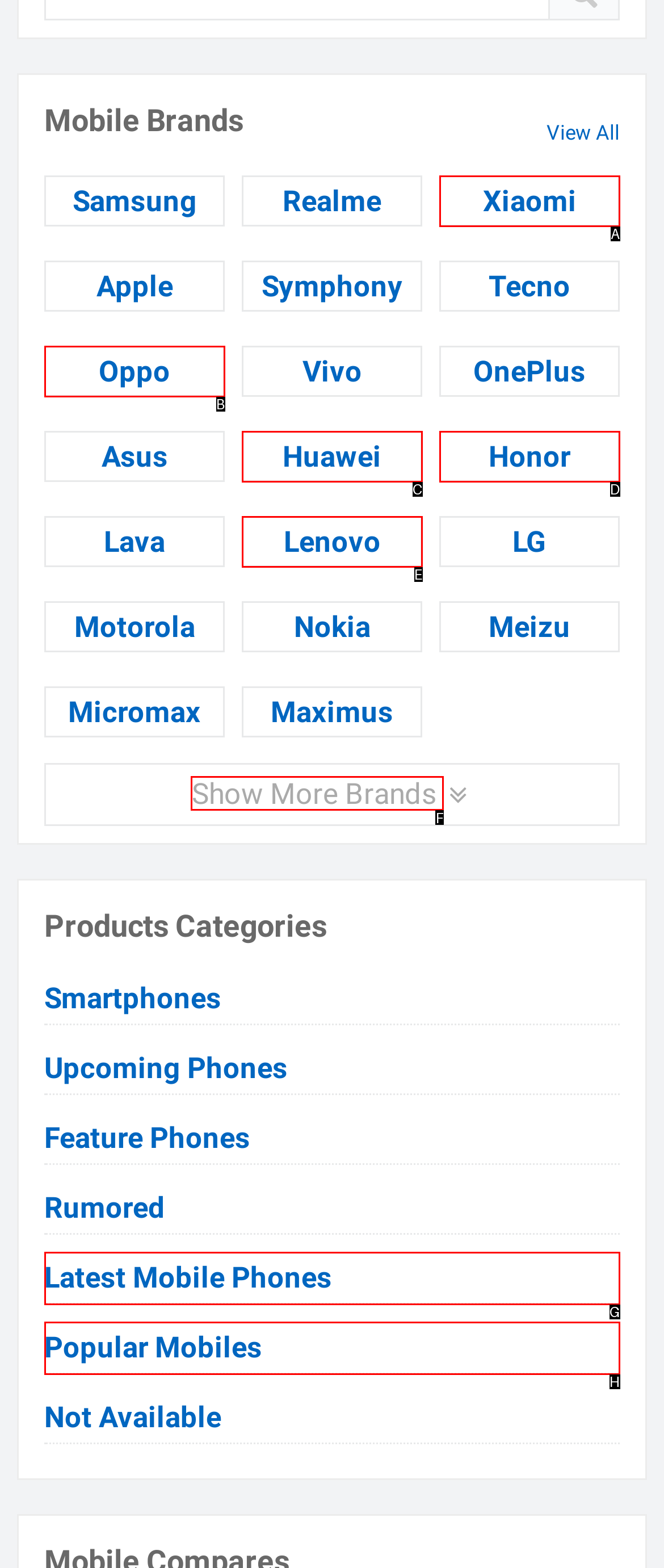Select the appropriate bounding box to fulfill the task: Show more brands Respond with the corresponding letter from the choices provided.

F